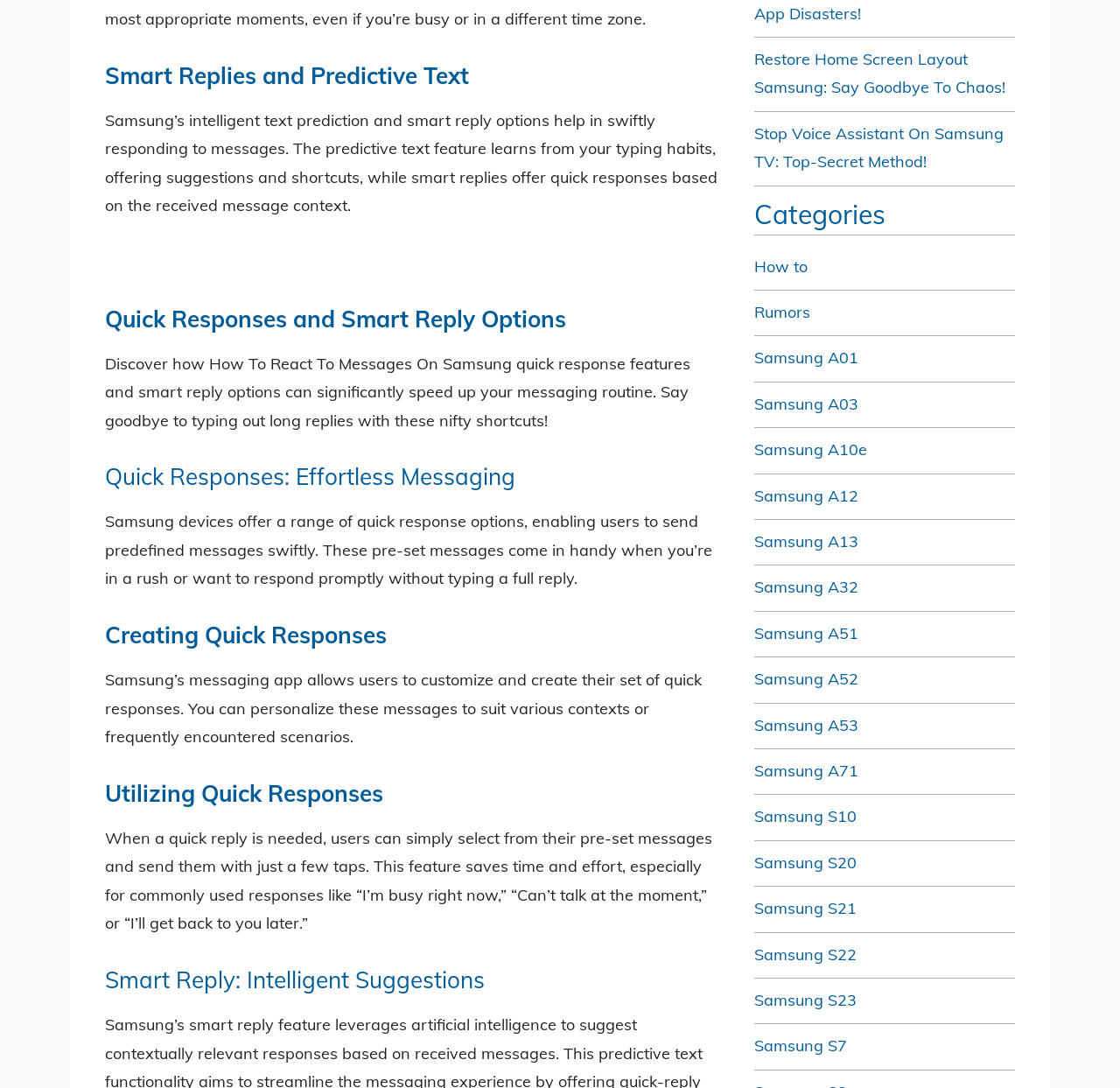Use a single word or phrase to answer the question: What is the purpose of quick responses?

To send predefined messages swiftly